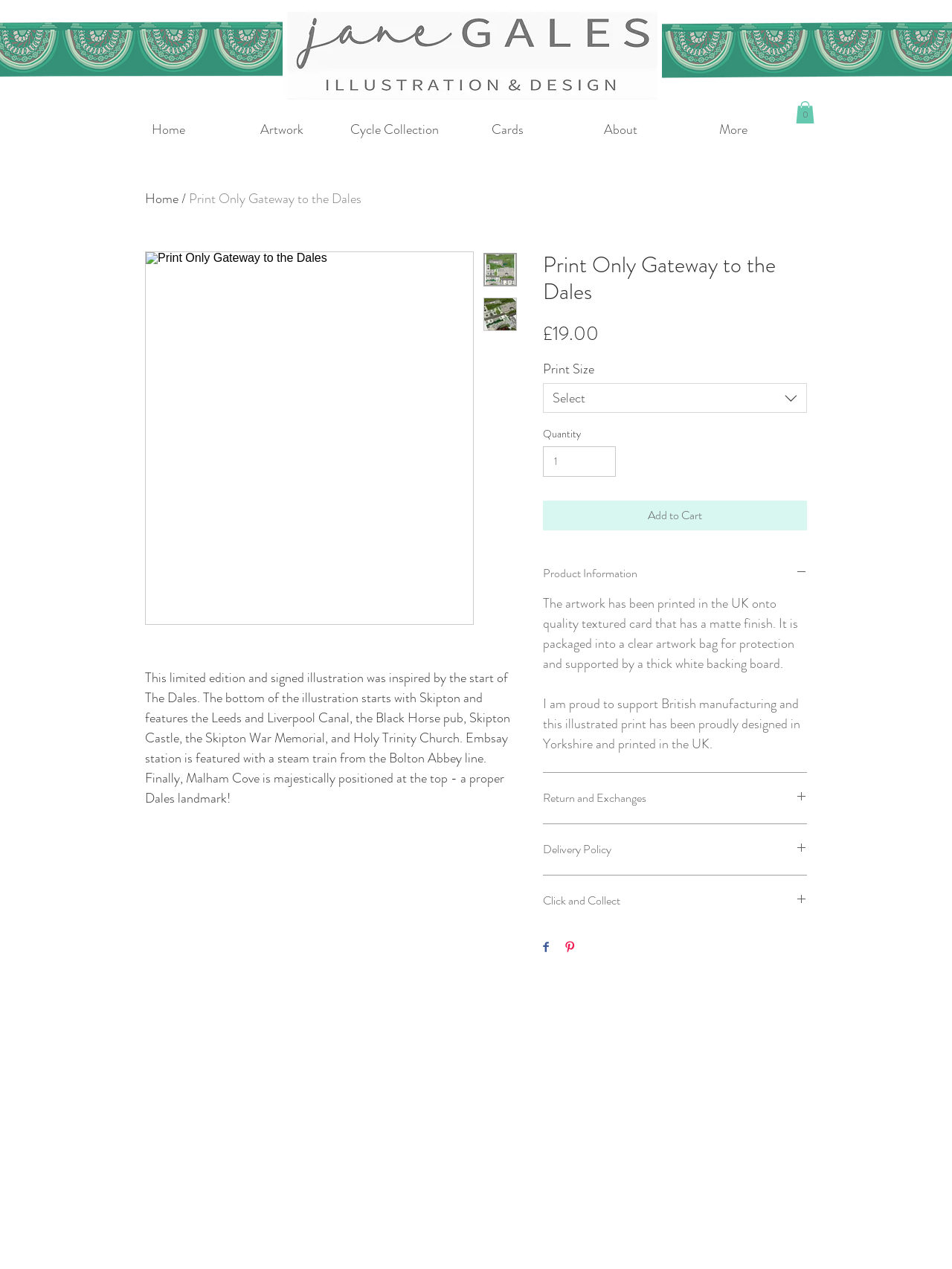Identify the coordinates of the bounding box for the element that must be clicked to accomplish the instruction: "Add to cart".

[0.57, 0.394, 0.848, 0.418]